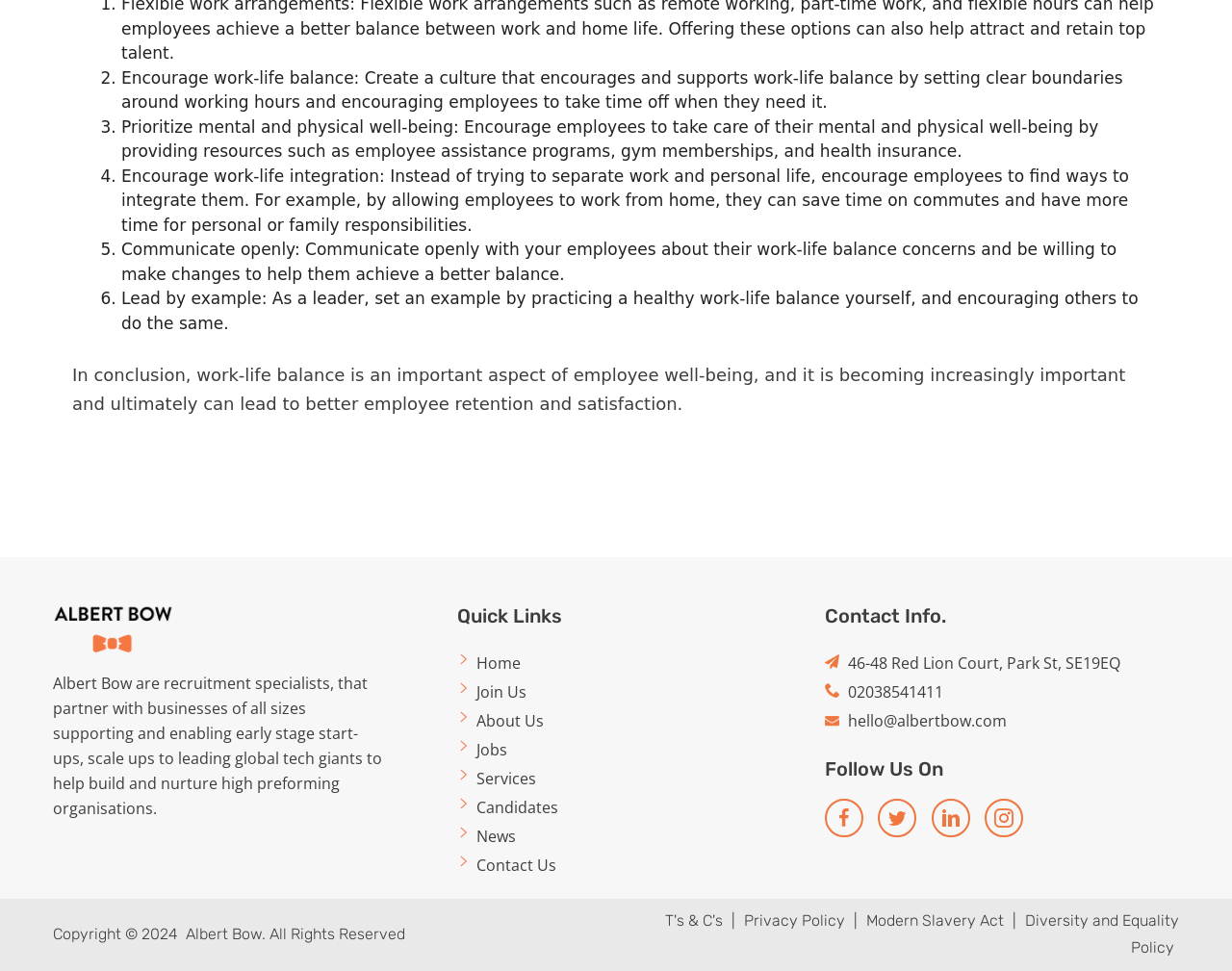Given the description of a UI element: "Join Us", identify the bounding box coordinates of the matching element in the webpage screenshot.

[0.386, 0.698, 0.427, 0.727]